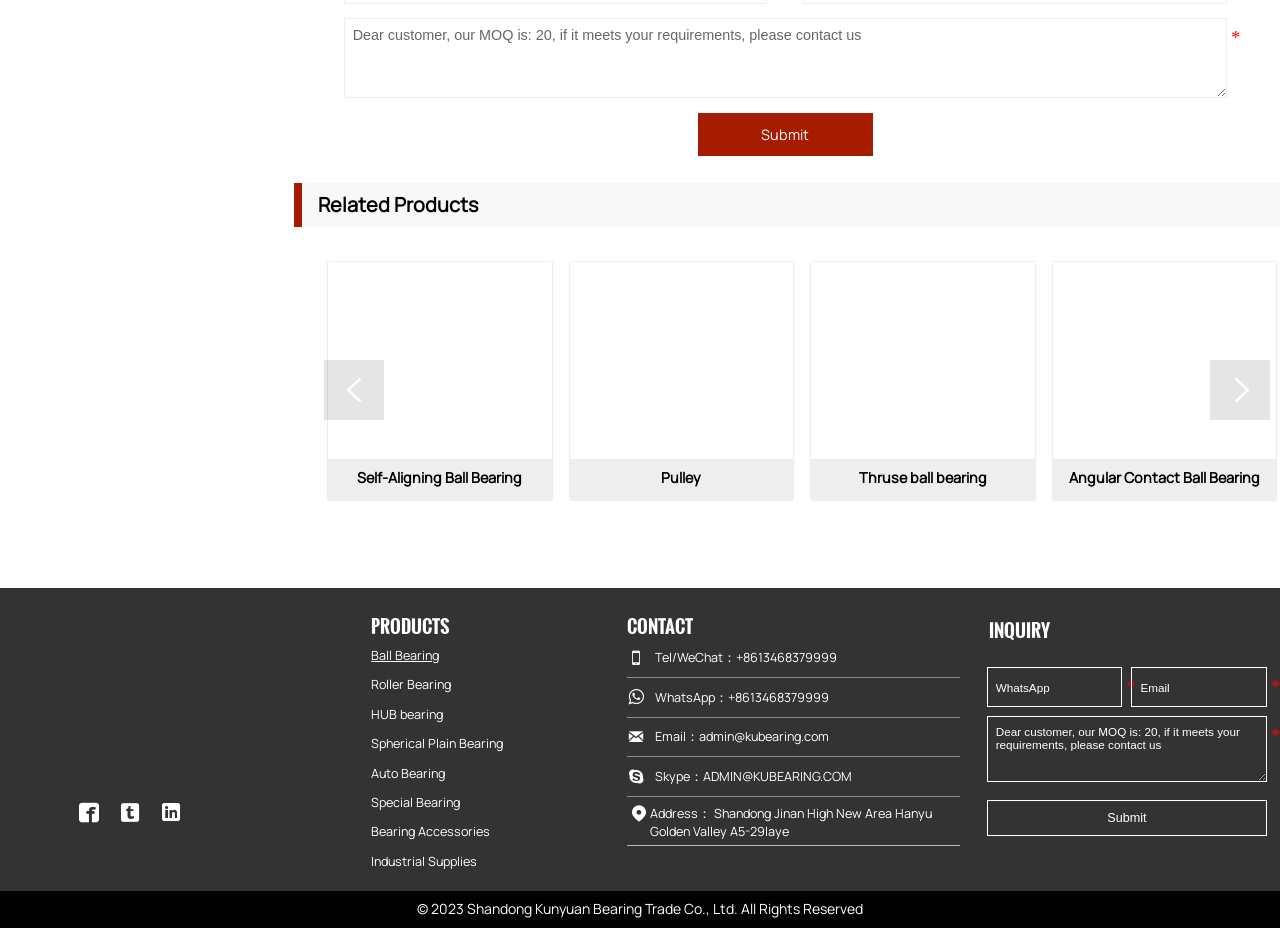Please determine the bounding box of the UI element that matches this description: Tapered Roller Bearing. The coordinates should be given as (top-left x, top-left y, bottom-right x, bottom-right y), with all values between 0 and 1.

[0.247, 0.282, 0.422, 0.538]